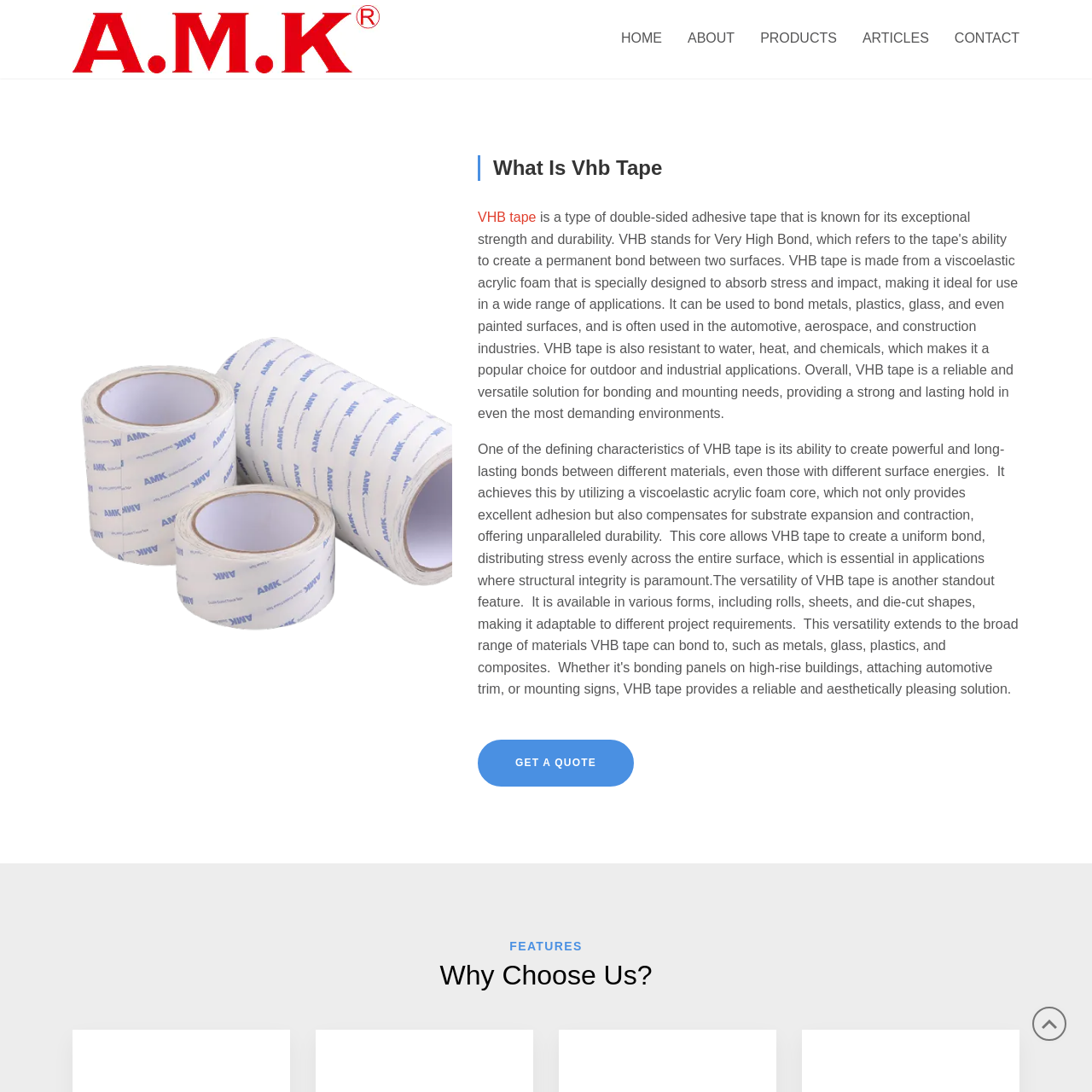Please identify the bounding box coordinates of the element I should click to complete this instruction: 'learn about vhb tape'. The coordinates should be given as four float numbers between 0 and 1, like this: [left, top, right, bottom].

[0.438, 0.192, 0.491, 0.205]